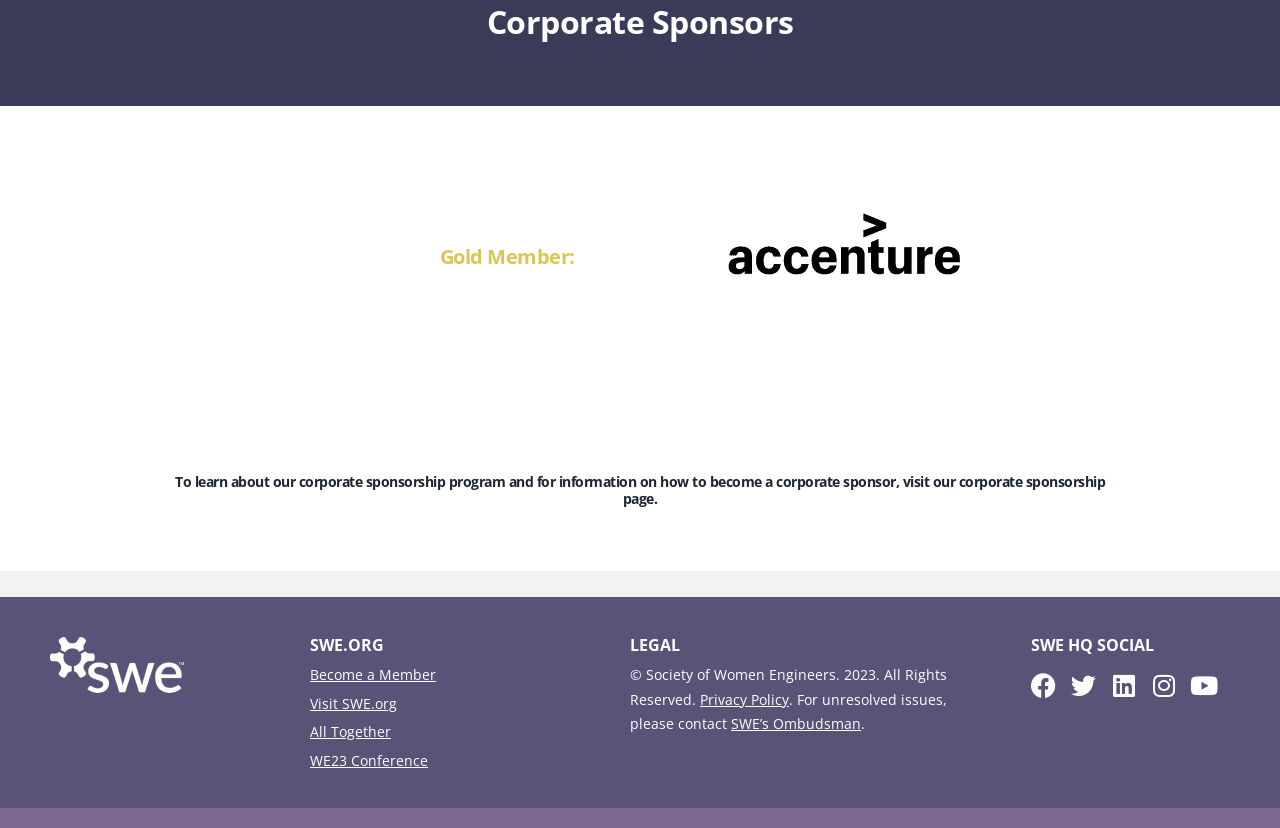Please determine the bounding box coordinates of the section I need to click to accomplish this instruction: "Contact SWE’s Ombudsman".

[0.571, 0.863, 0.673, 0.886]